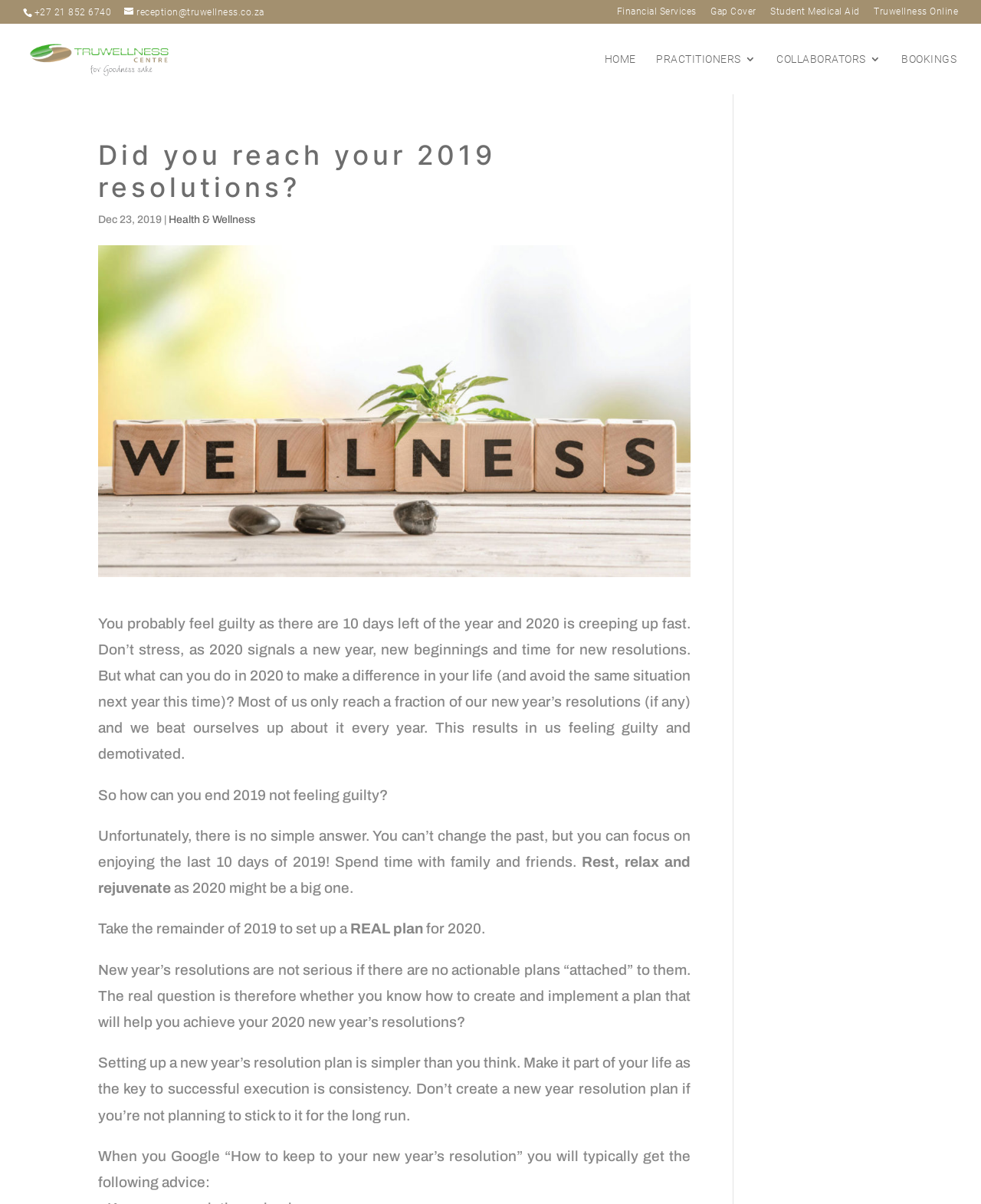Using the provided element description "Truwellness Online", determine the bounding box coordinates of the UI element.

[0.891, 0.006, 0.977, 0.019]